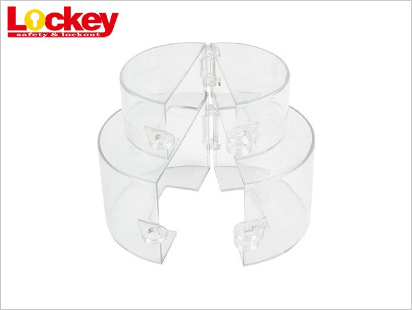Give a concise answer using only one word or phrase for this question:
How many components does the valve lockout device have?

Two circular components